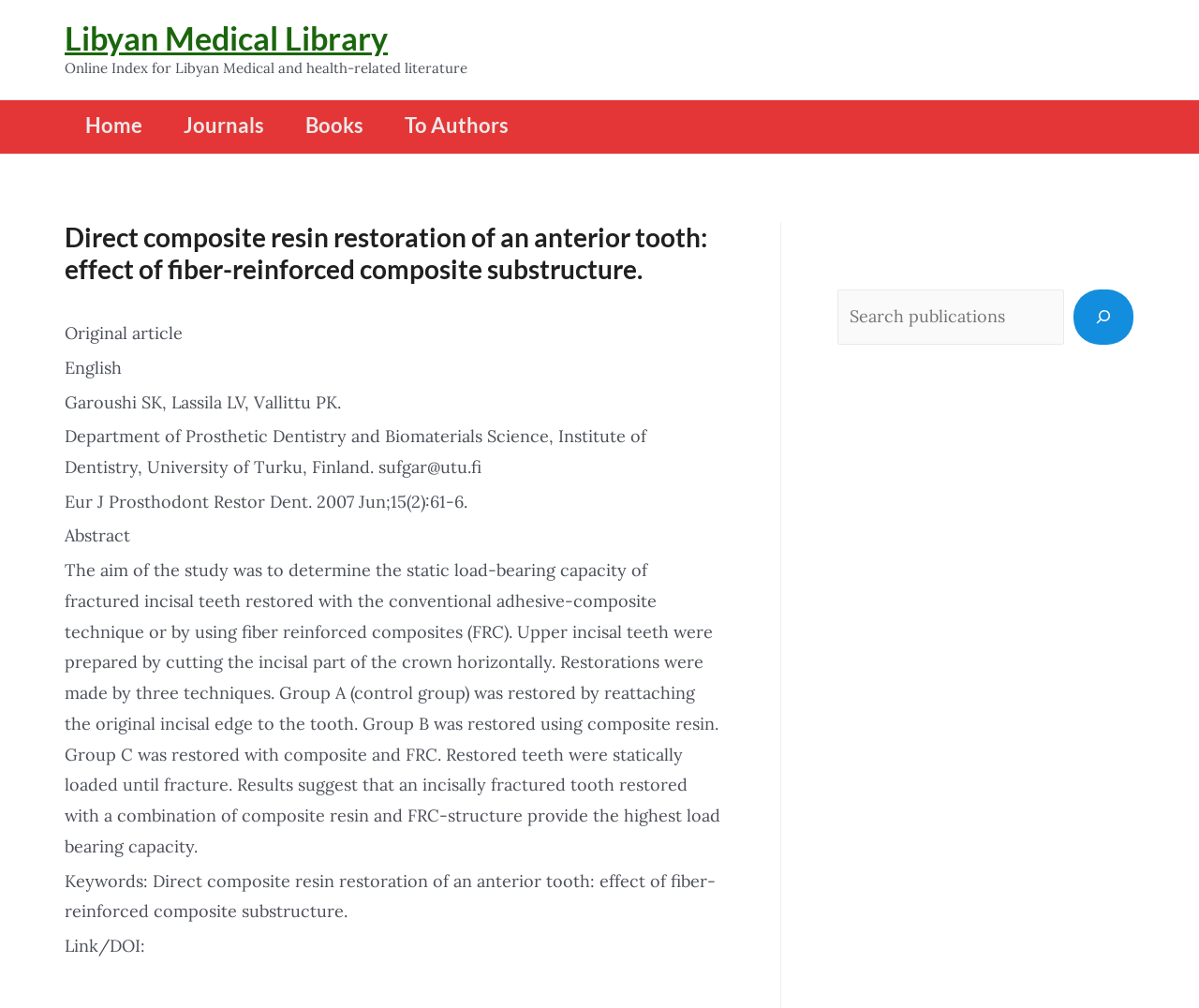Explain the features and main sections of the webpage comprehensively.

The webpage is a scientific article page from the Libyan Medical Library. At the top, there is a link to the Libyan Medical Library, followed by a brief description of the library. Below this, there is a navigation section for site navigation.

The main content of the page is an article with a heading that matches the meta description: "Direct composite resin restoration of an anterior tooth: effect of fiber-reinforced composite substructure." The article has several sections, including the title, authors, and publication information. The abstract of the article is also provided, which summarizes the study's aim and results.

To the right of the article, there is a search section with a search box and a button. The button has a small icon. The search section is positioned near the top of the page, above the article's content.

There are no images in the article's content, but there is a small icon in the search button. The article's text is organized into several sections, including the abstract, authors, and publication information, making it easy to read and understand.